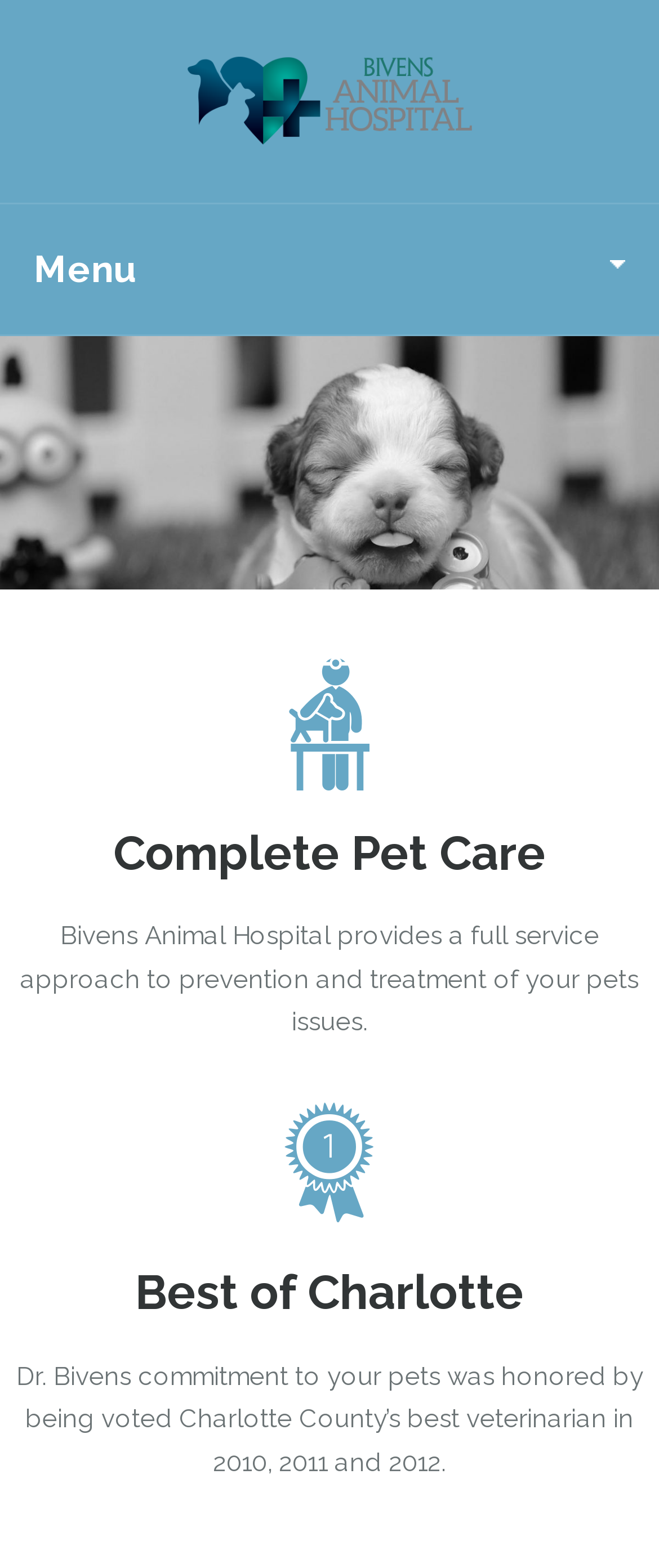Provide the bounding box coordinates for the UI element that is described by this text: "Menu". The coordinates should be in the form of four float numbers between 0 and 1: [left, top, right, bottom].

[0.0, 0.129, 1.0, 0.215]